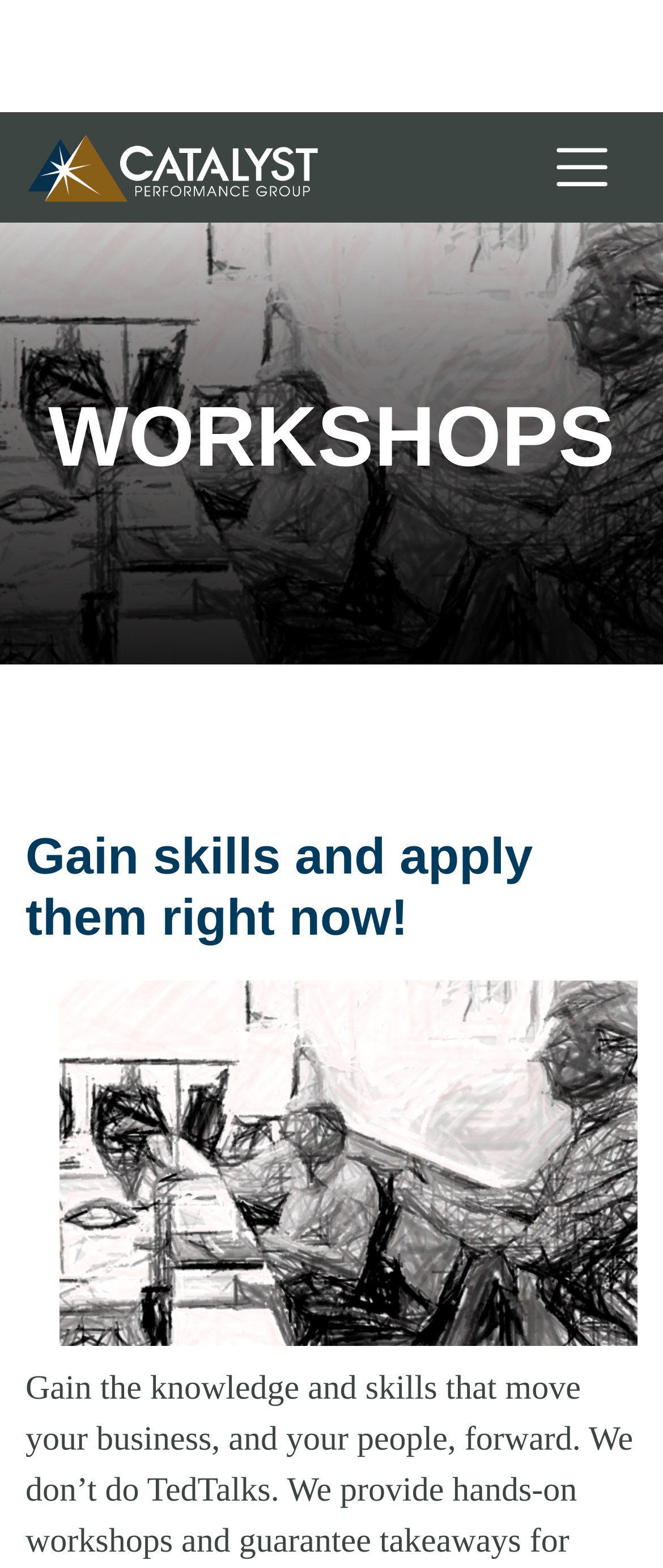What type of content is below the main heading?
Please provide a single word or phrase answer based on the image.

Image and text